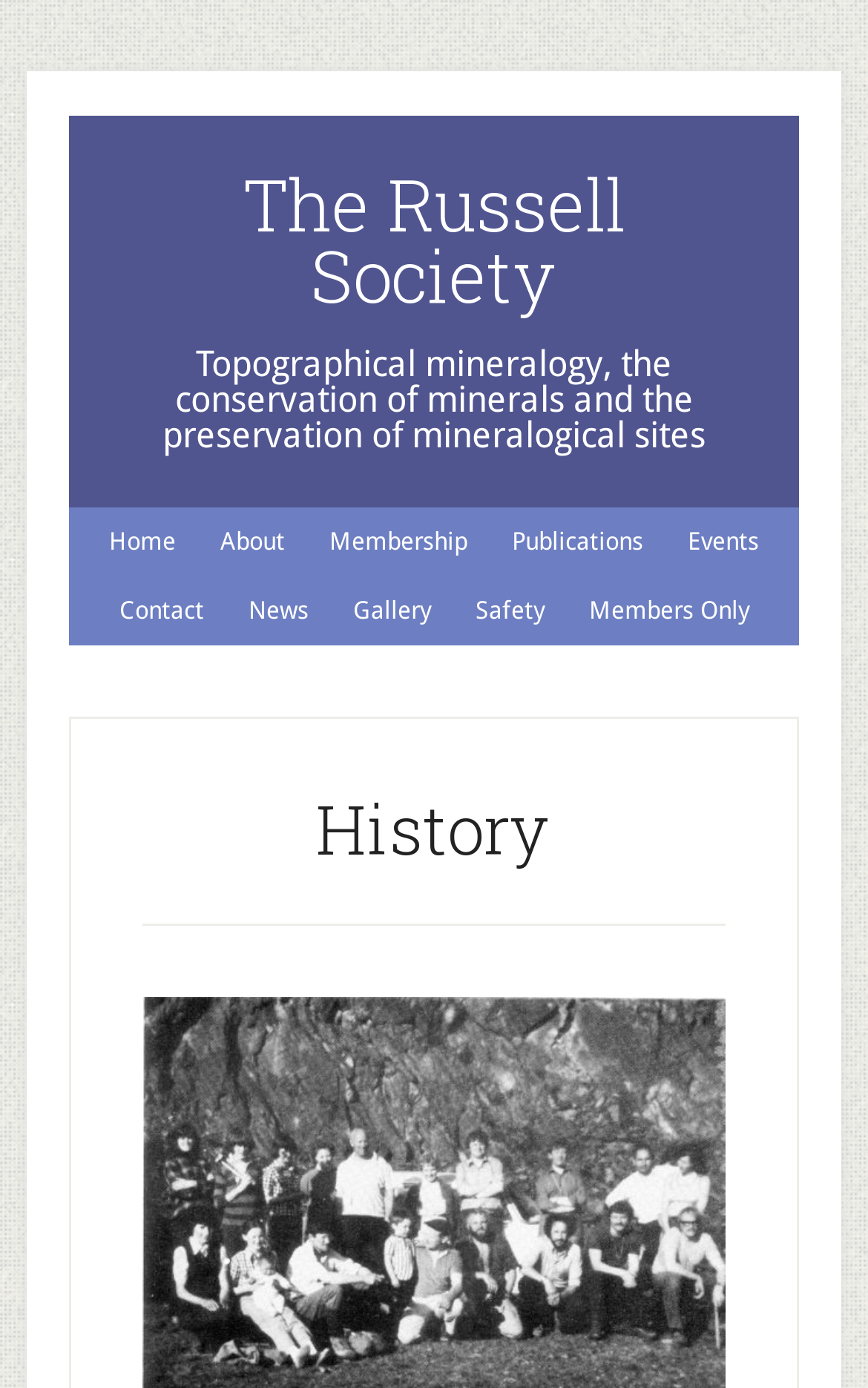Please specify the bounding box coordinates of the clickable region to carry out the following instruction: "read about Membership". The coordinates should be four float numbers between 0 and 1, in the format [left, top, right, bottom].

[0.359, 0.366, 0.559, 0.415]